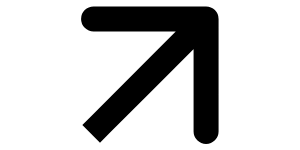Where is this design fitting for?
Based on the screenshot, provide a one-word or short-phrase response.

Professional setting